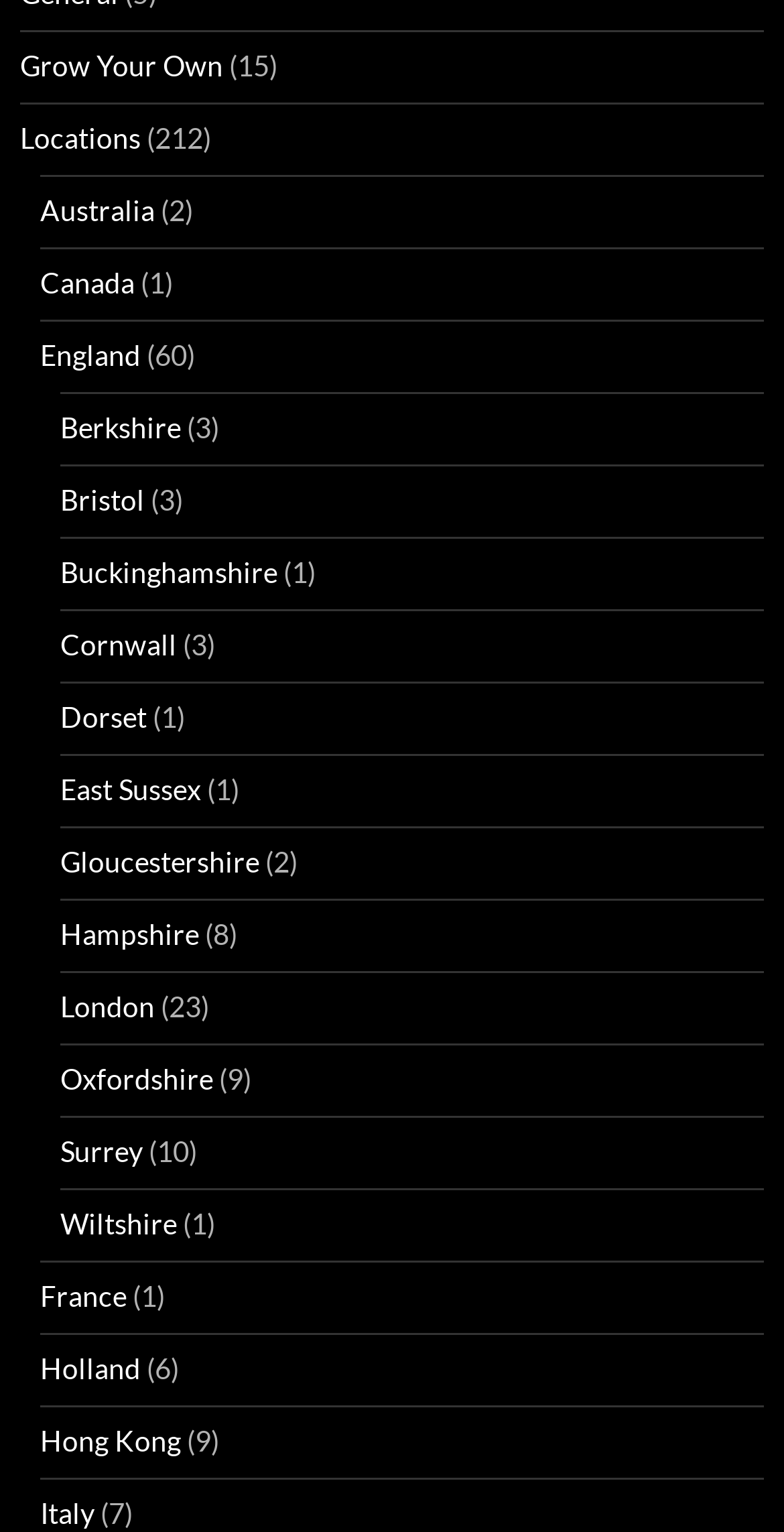Using the element description: "Grow Your Own", determine the bounding box coordinates. The coordinates should be in the format [left, top, right, bottom], with values between 0 and 1.

[0.026, 0.031, 0.285, 0.054]